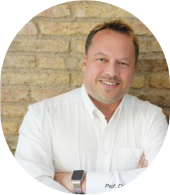What is the shape of the image crop?
Using the image, give a concise answer in the form of a single word or short phrase.

circular